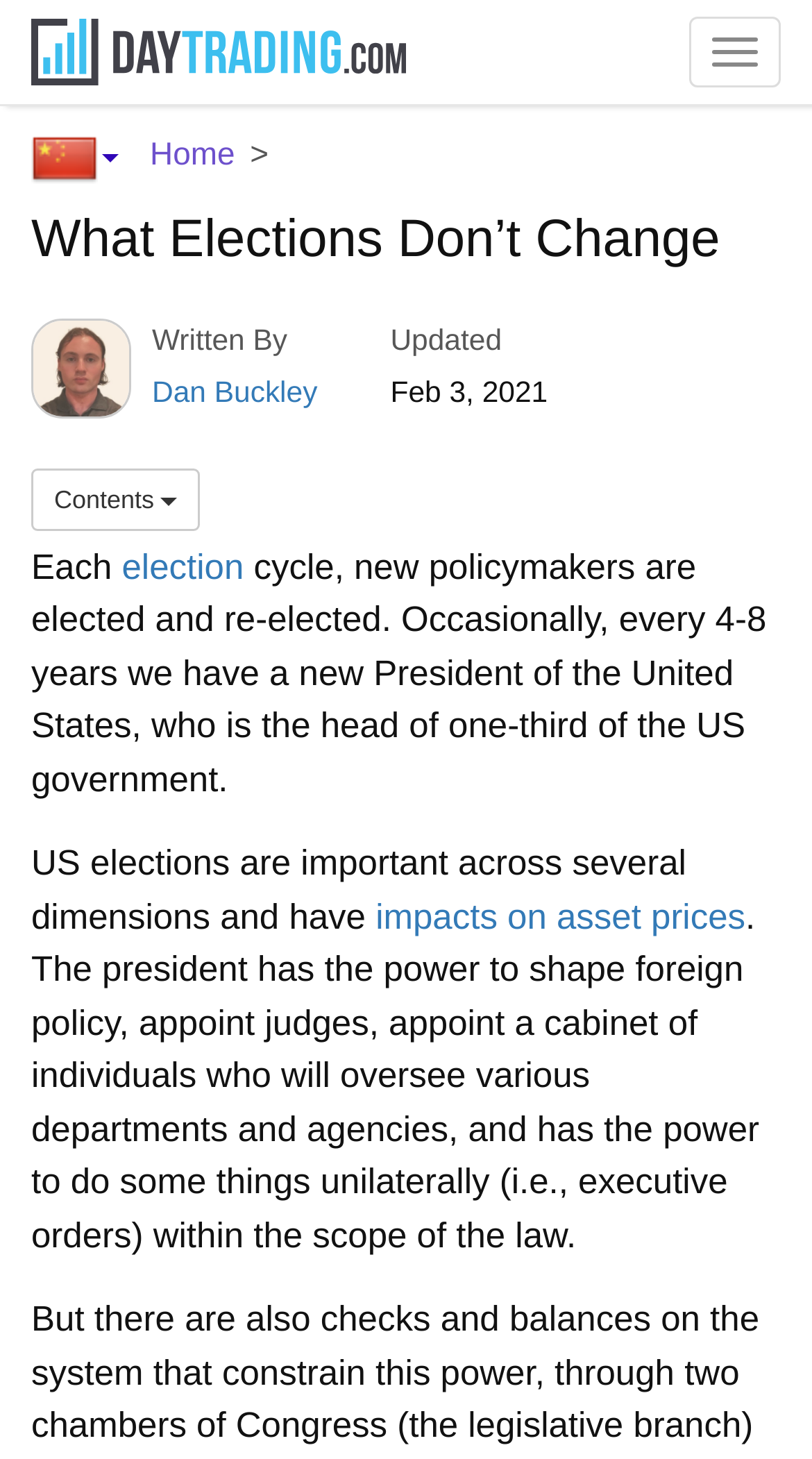What is the name of the website?
Provide a well-explained and detailed answer to the question.

I found the name of the website by looking at the top section of the webpage, which displays the website's name as 'DayTrading.com'.